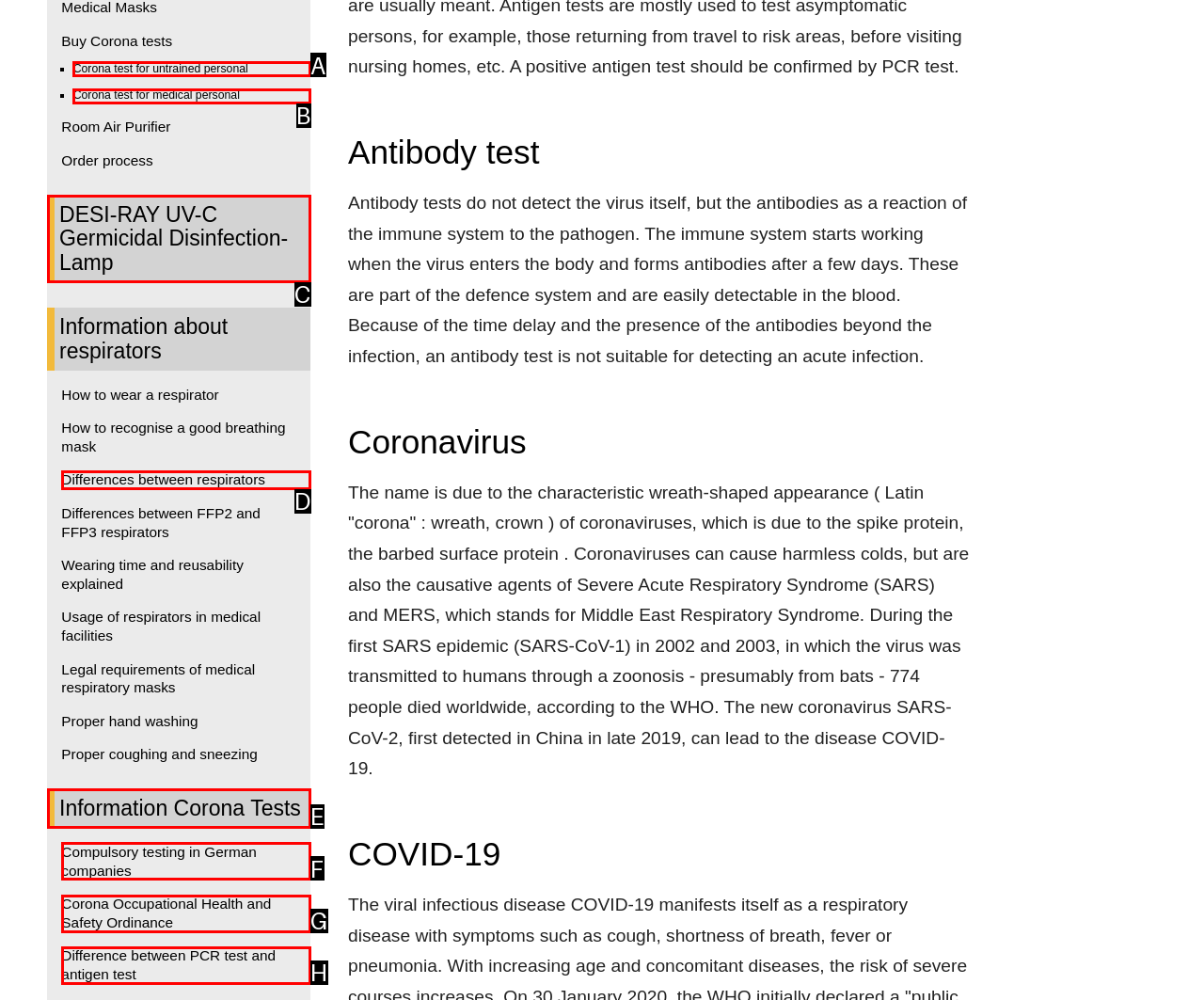Pinpoint the HTML element that fits the description: Corona test for untrained personal
Answer by providing the letter of the correct option.

A